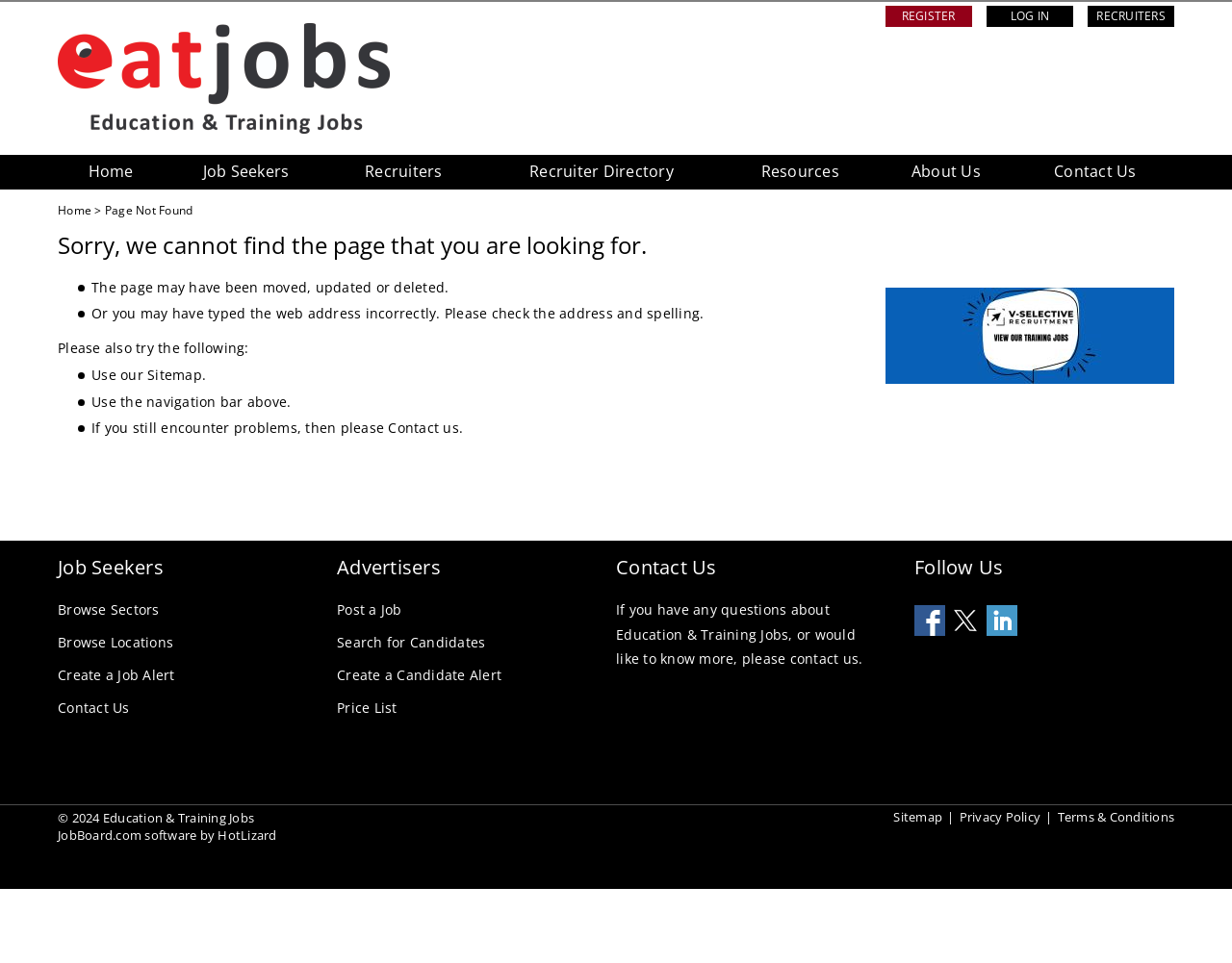Respond to the question below with a single word or phrase:
What social media platforms can users follow this website on?

Facebook, X, LinkedIn